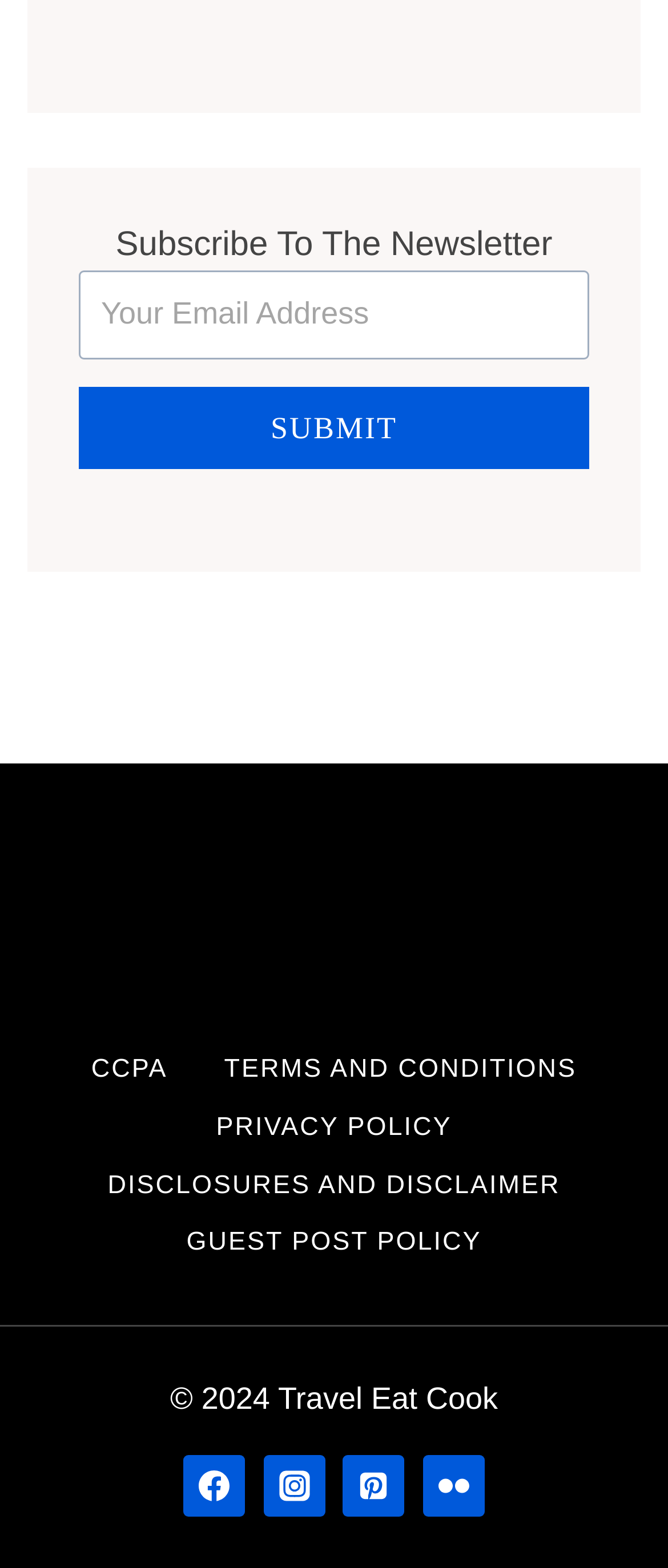Bounding box coordinates are specified in the format (top-left x, top-left y, bottom-right x, bottom-right y). All values are floating point numbers bounded between 0 and 1. Please provide the bounding box coordinate of the region this sentence describes: Privacy Policy

[0.281, 0.701, 0.719, 0.738]